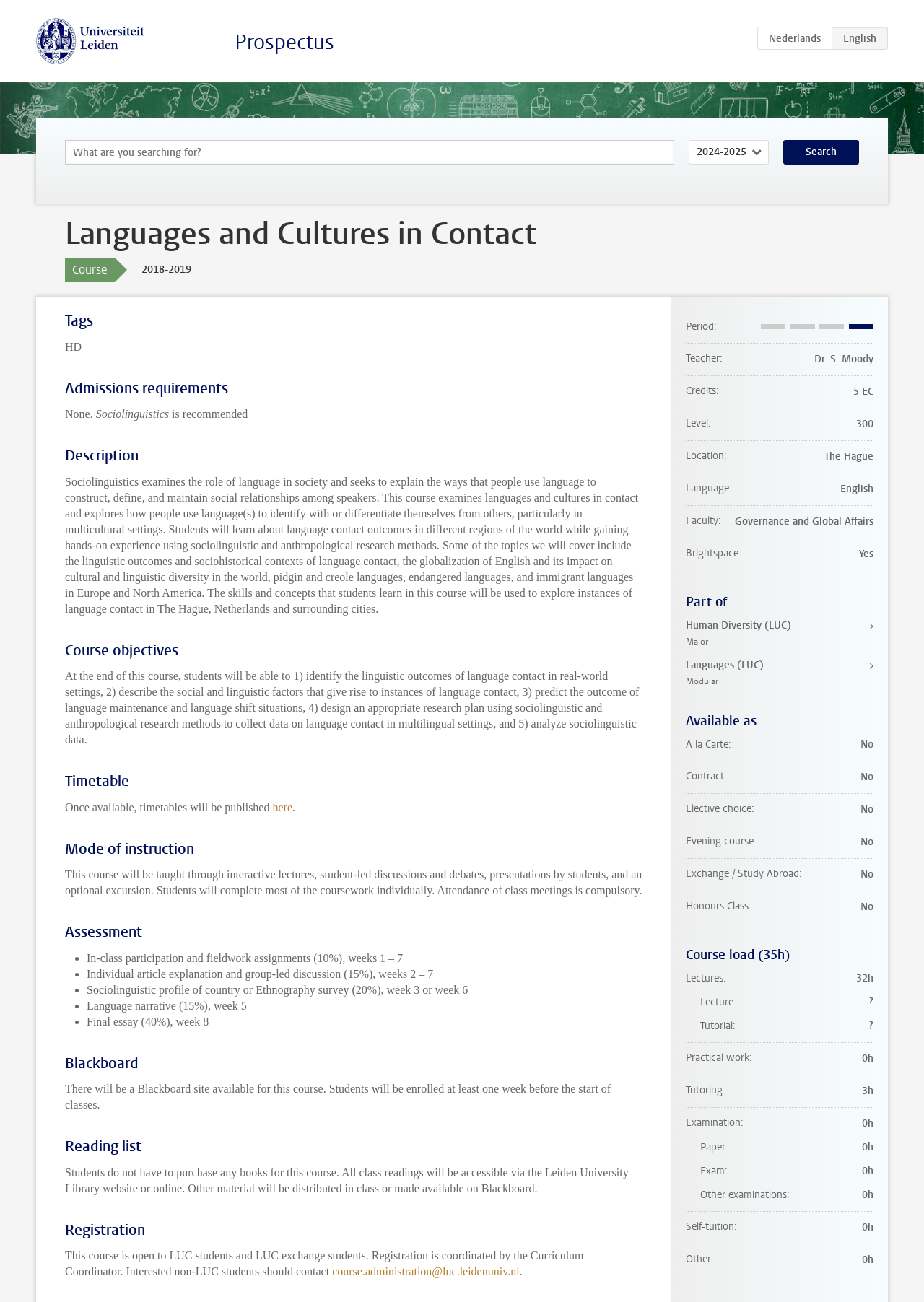Where is the course located?
Using the information from the image, give a concise answer in one word or a short phrase.

The Hague